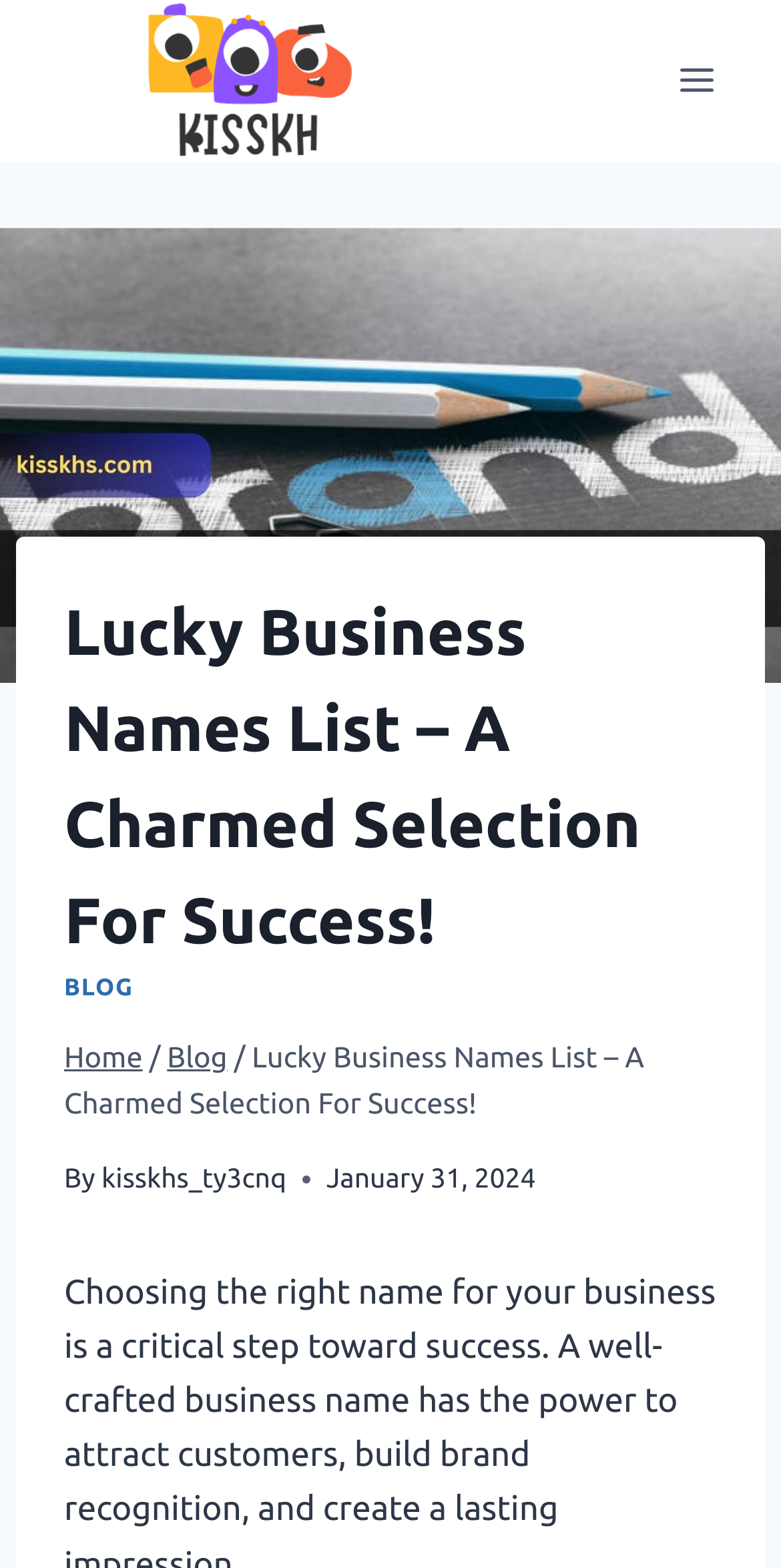How many headings are on the webpage?
Look at the image and respond to the question as thoroughly as possible.

I examined the webpage structure and found only one heading element with the text 'Lucky Business Names List – A Charmed Selection For Success!', which suggests that there is only one heading on the webpage.